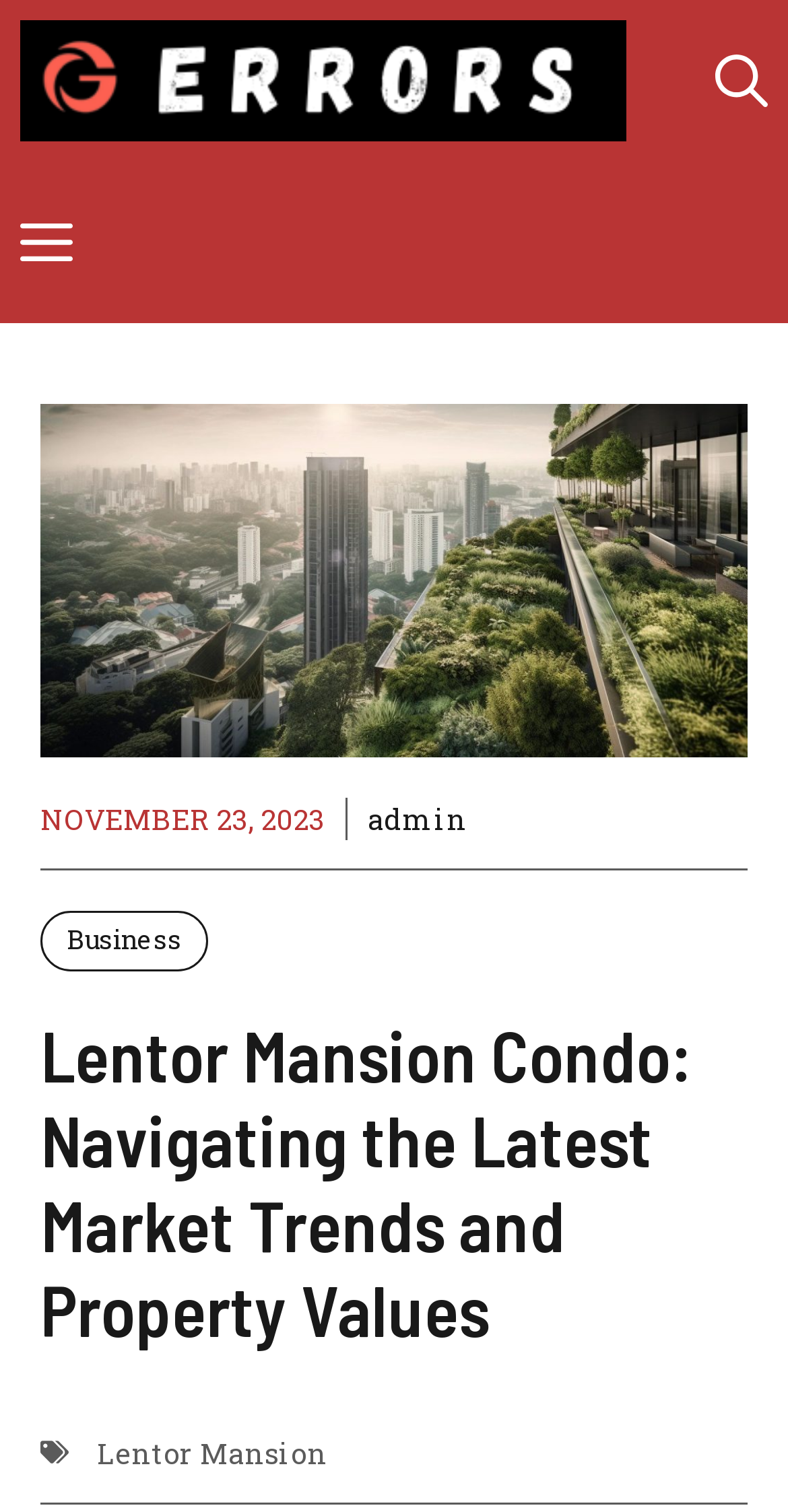What is the purpose of the button with the text 'Menu'?
Using the visual information from the image, give a one-word or short-phrase answer.

To open a slideout menu